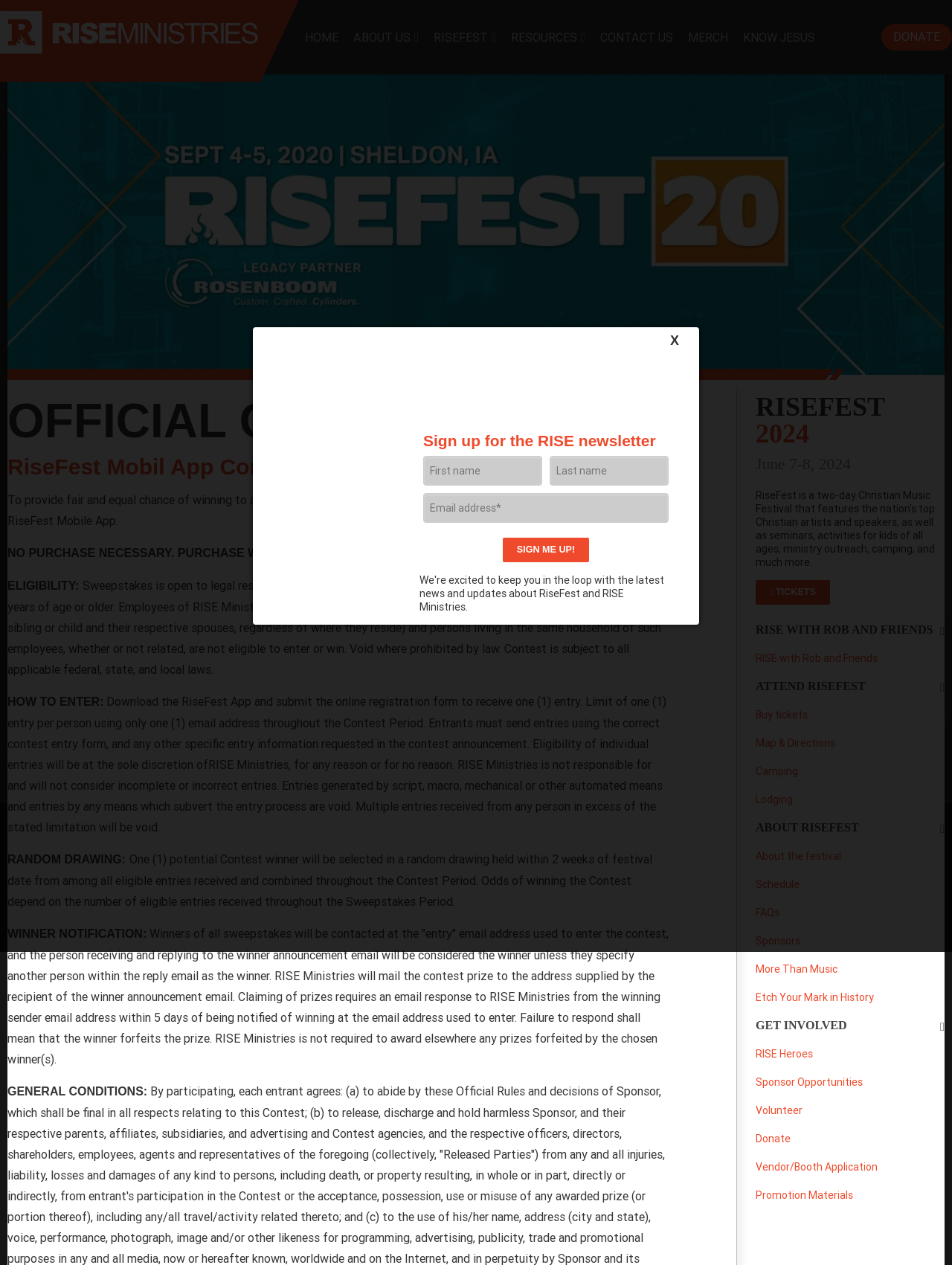Provide a brief response using a word or short phrase to this question:
How can winners be notified?

By email